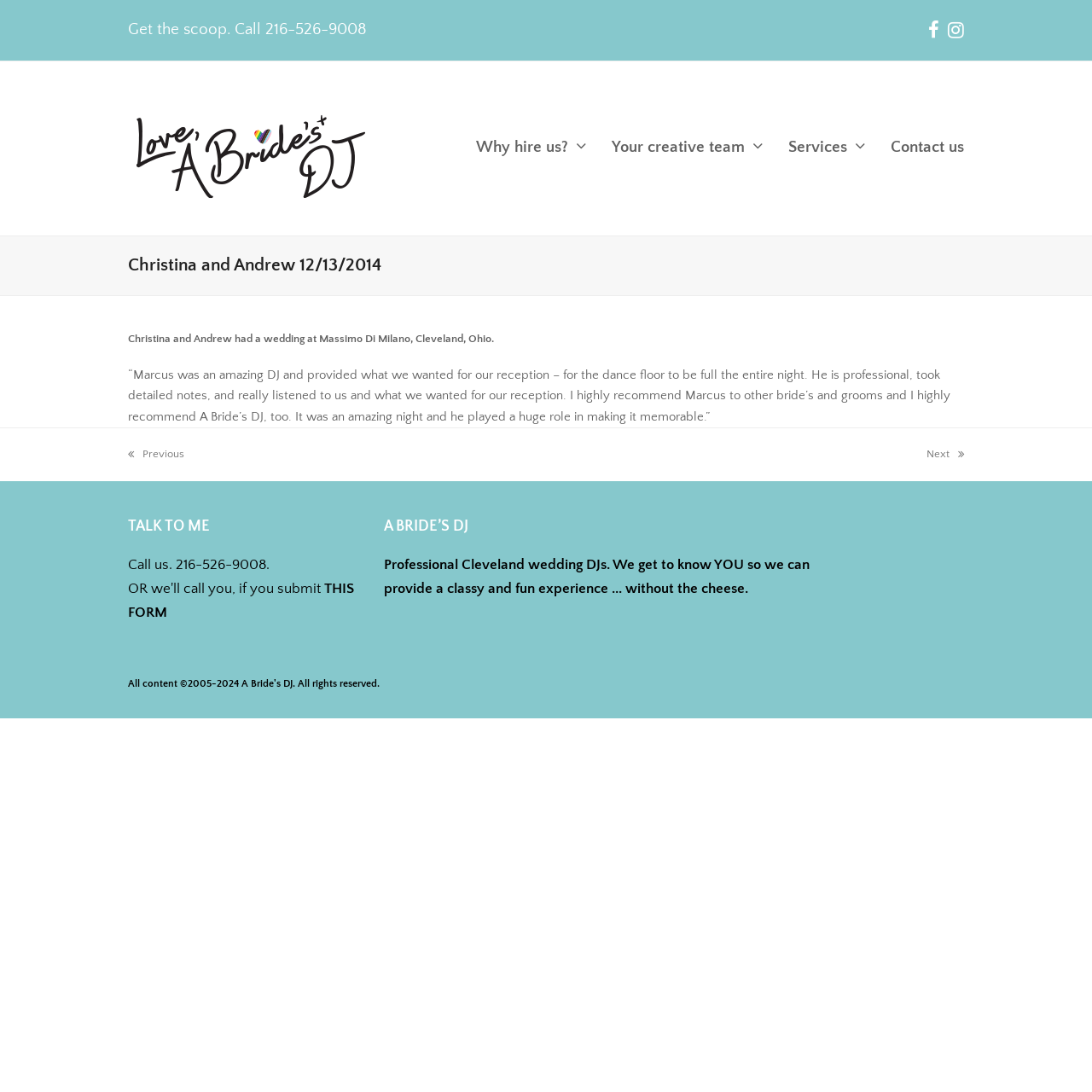What is the purpose of submitting the form?
Based on the screenshot, respond with a single word or phrase.

To get a call back